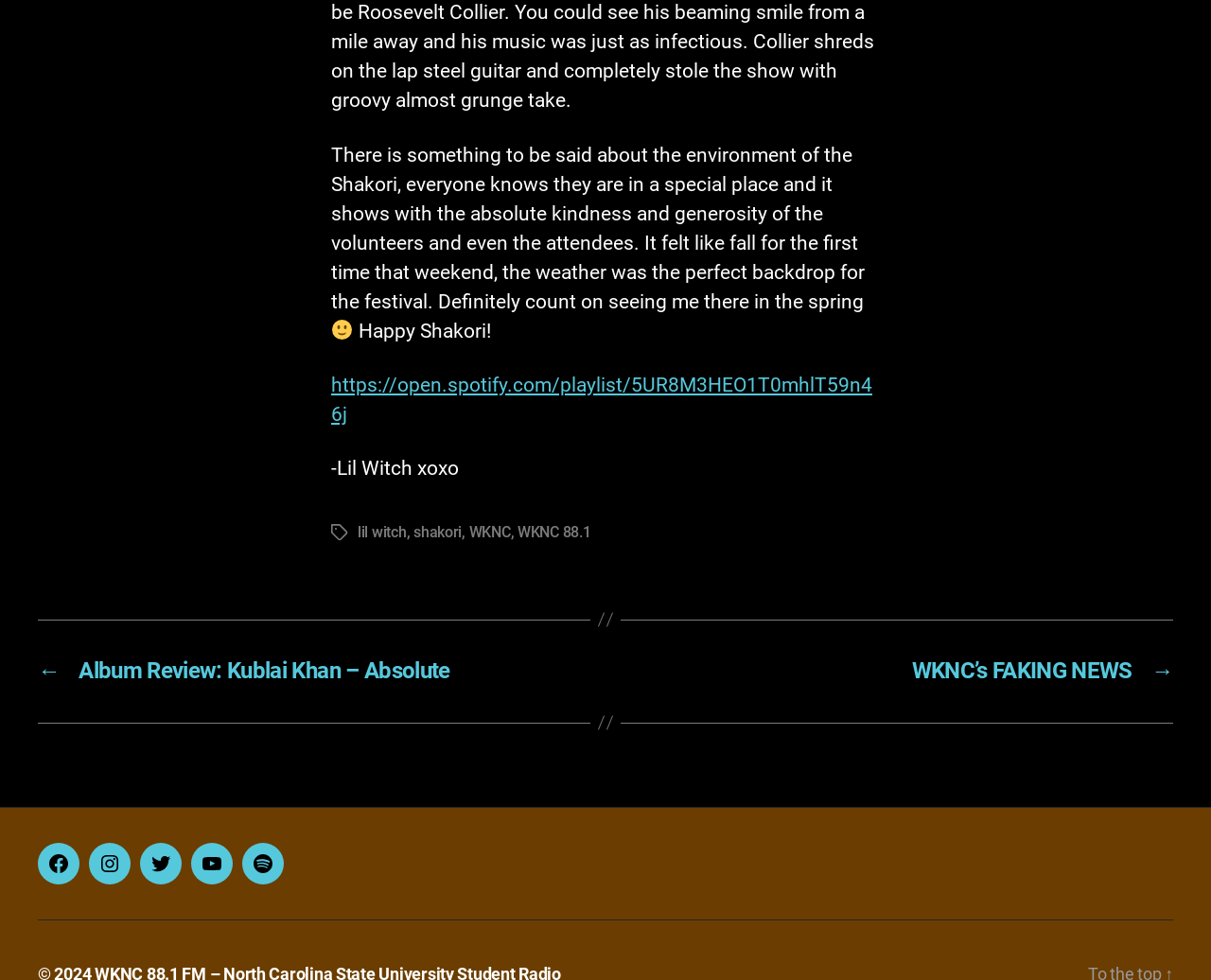Based on the element description: "→ WKNC’s FAKING NEWS", identify the UI element and provide its bounding box coordinates. Use four float numbers between 0 and 1, [left, top, right, bottom].

[0.516, 0.69, 0.969, 0.717]